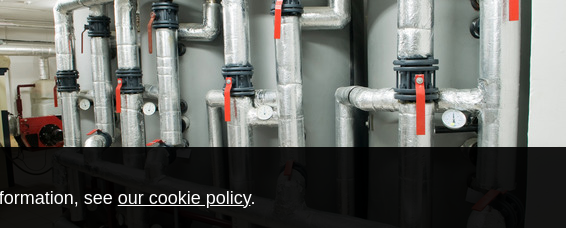What type of environments is this electrical system typically used in?
Based on the visual details in the image, please answer the question thoroughly.

The electrical system showcased in the image is typically used in commercial environments such as factories and warehouses, where a reliable and efficient electrical system is crucial for the proper functioning of the operations.